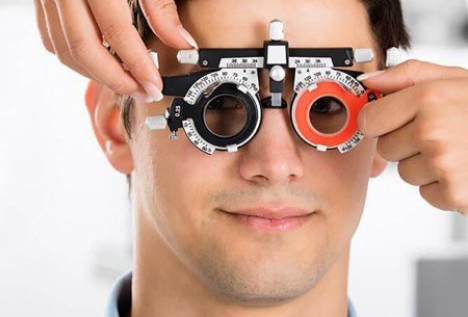What is the profession of the person adjusting the frames?
Please give a detailed answer to the question using the information shown in the image.

The person adjusting the frames is likely an optician, as they are working in an optometry office and are involved in the process of testing the young man's vision.